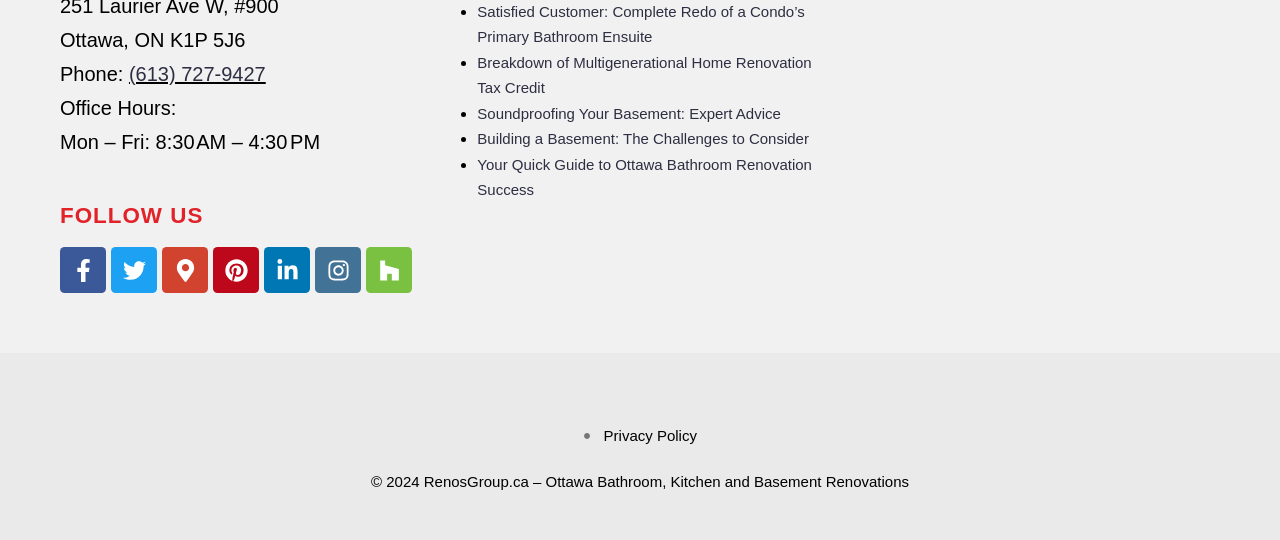What is the topic of the first article?
Using the image, respond with a single word or phrase.

Satisfied Customer